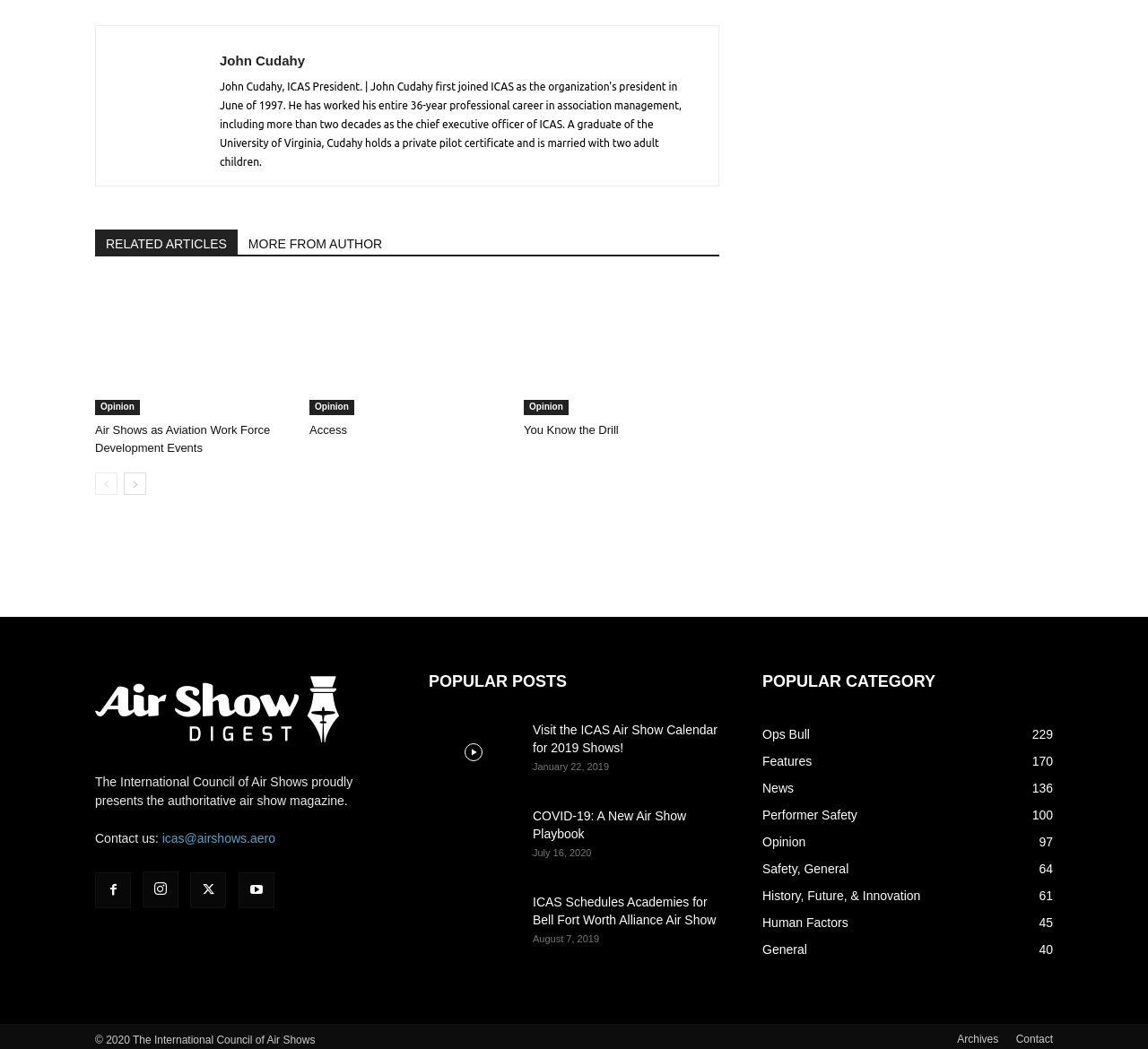What is the topic of the article with the heading 'COVID-19: A New Air Show Playbook'?
From the image, respond using a single word or phrase.

COVID-19